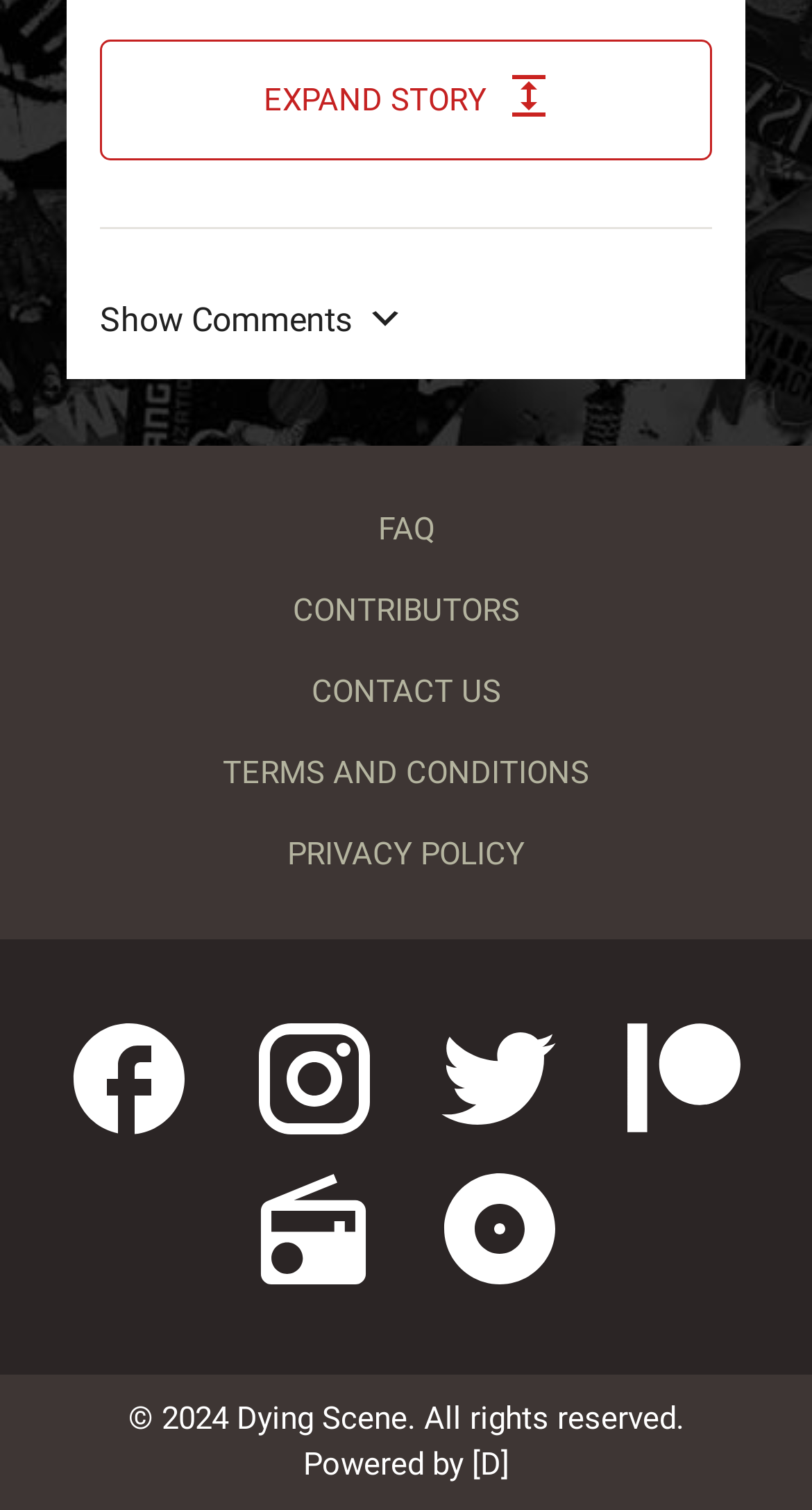Calculate the bounding box coordinates of the UI element given the description: "Dying Scene Radio".

[0.315, 0.844, 0.456, 0.877]